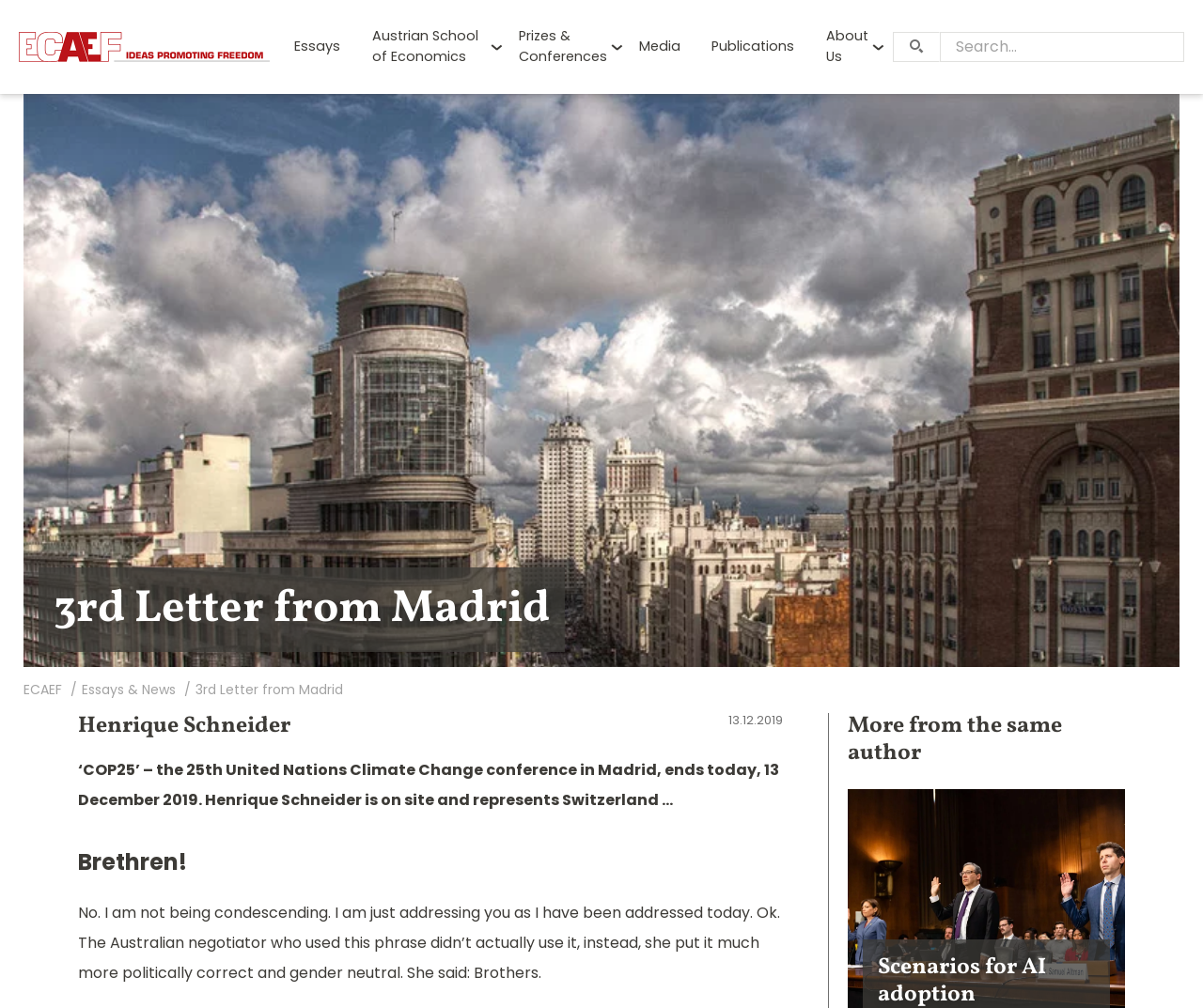Please specify the bounding box coordinates for the clickable region that will help you carry out the instruction: "go to Essays".

[0.232, 0.032, 0.295, 0.061]